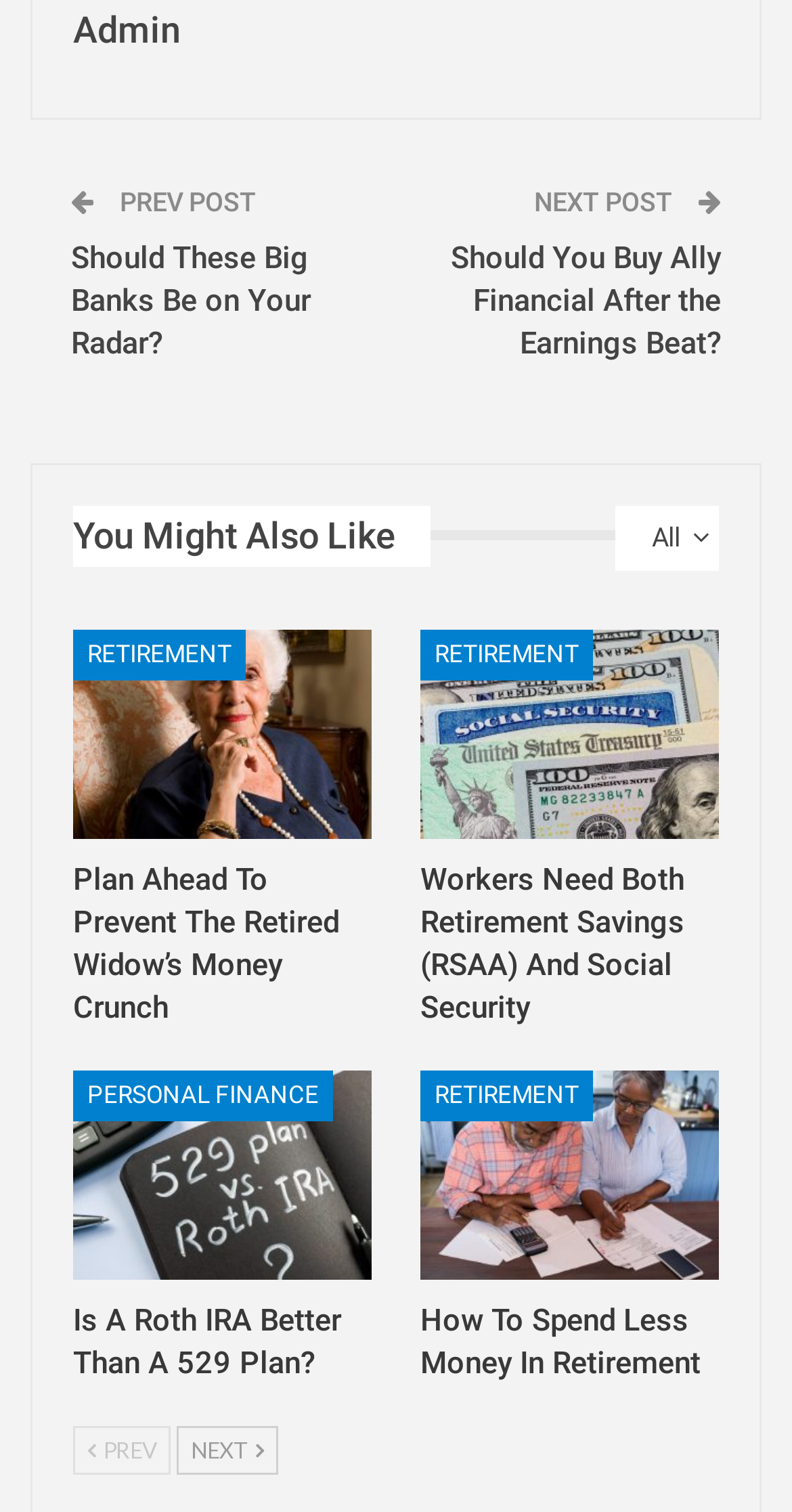What is the topic of the third link?
Give a one-word or short phrase answer based on the image.

Ally Financial